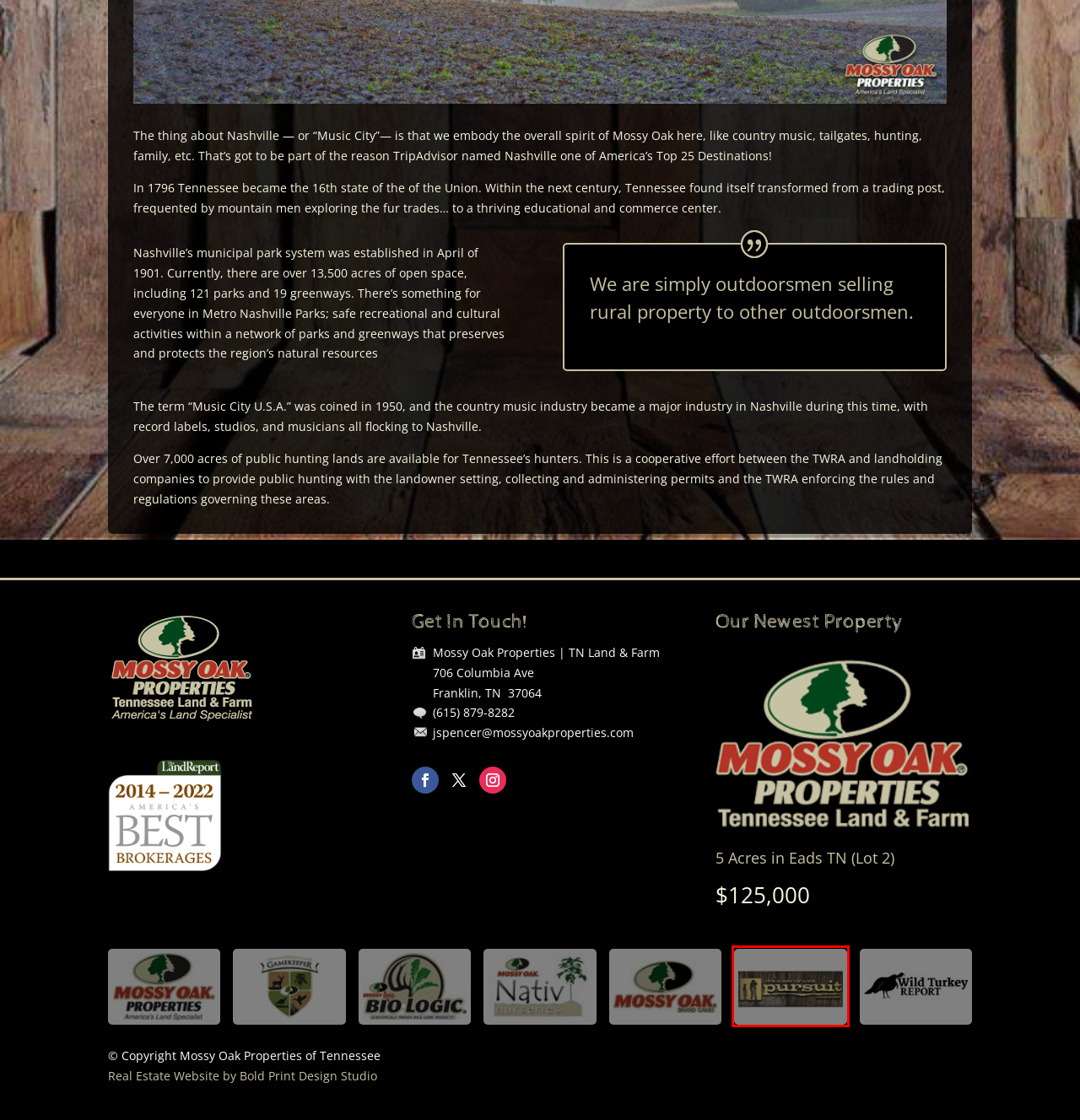You are given a screenshot of a webpage with a red rectangle bounding box around an element. Choose the best webpage description that matches the page after clicking the element in the bounding box. Here are the candidates:
A. 5 Acres in Eads TN (Lot 2)  - MOP Tennessee
B. Coming Soon page
C. Pursuit Channel – We Deliver the Outdoors
D. Bold Print Design Studio, View Our Web and Print Design Portfolio
E. Middle Tennessee Land For Sale | Central TN Land Specialists
F. Contact TN Land & Farm Specialists | MOP Tennessee
G. Licensing | Mossy Oak
H. Nashville Tennessee Land Tracts | TN Hunting Land for Sale

C